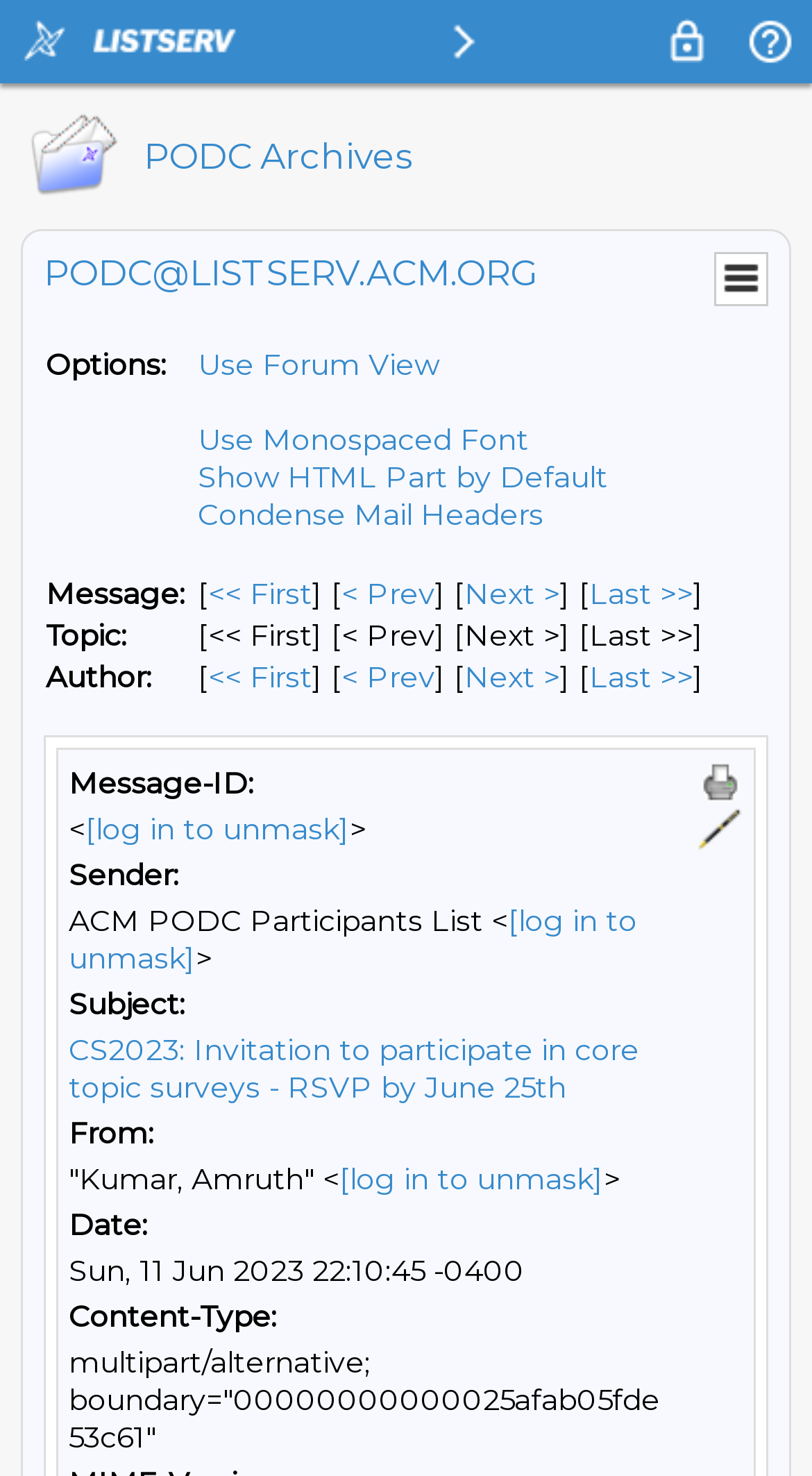Please specify the bounding box coordinates of the region to click in order to perform the following instruction: "Click on the 'Menu' link".

[0.885, 0.174, 0.941, 0.205]